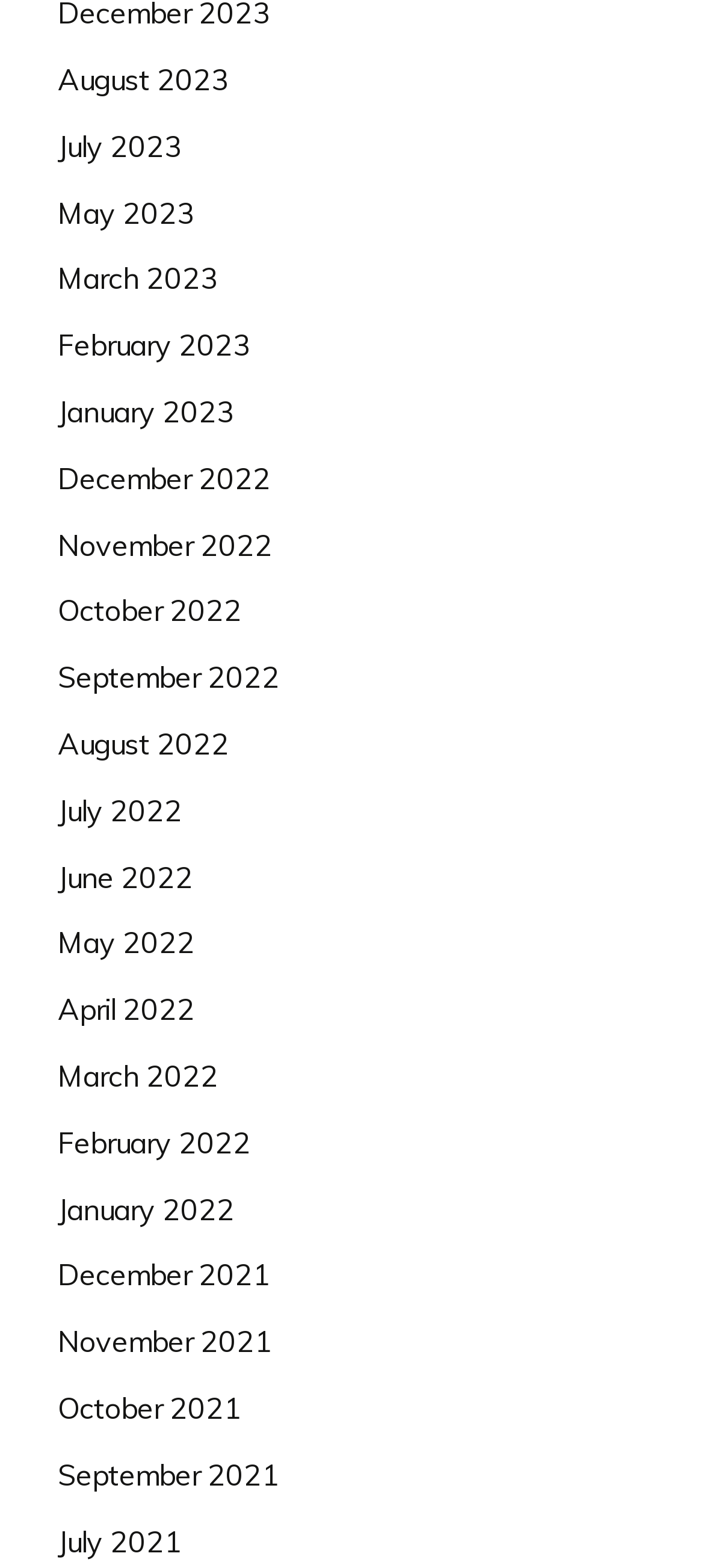Can you find the bounding box coordinates for the element to click on to achieve the instruction: "go to July 2022"?

[0.082, 0.505, 0.259, 0.528]